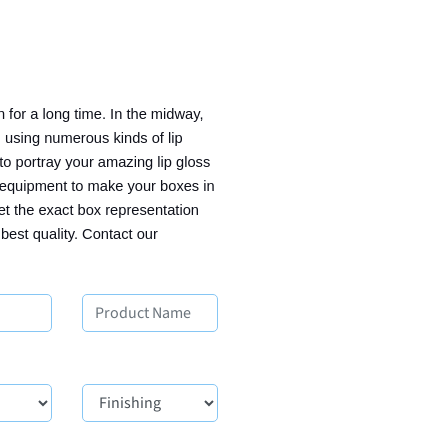Respond to the following query with just one word or a short phrase: 
What is the focus of the company's packaging solutions?

Aesthetically pleasing